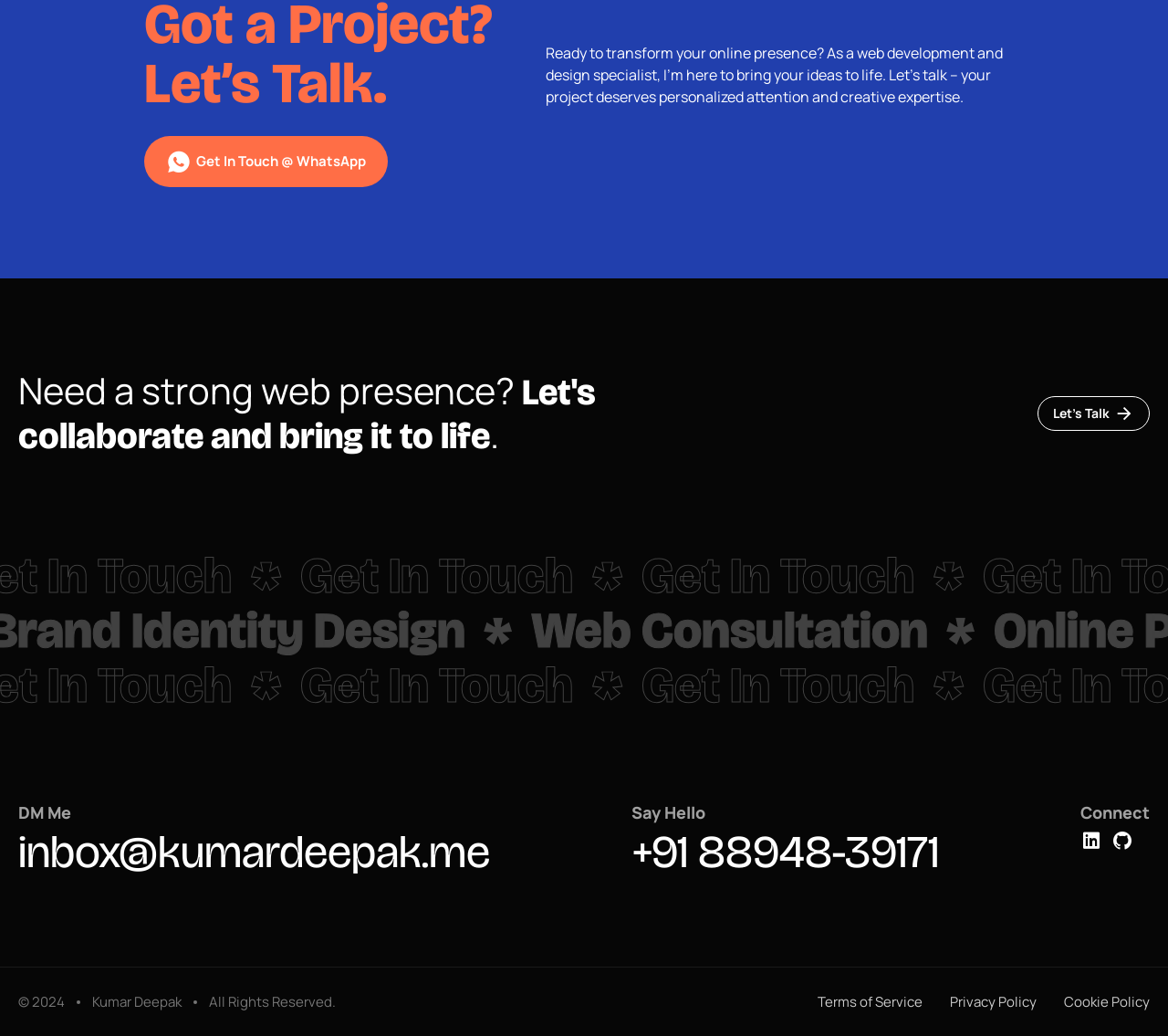Determine the bounding box coordinates of the region to click in order to accomplish the following instruction: "Get In Touch on WhatsApp". Provide the coordinates as four float numbers between 0 and 1, specifically [left, top, right, bottom].

[0.123, 0.131, 0.332, 0.18]